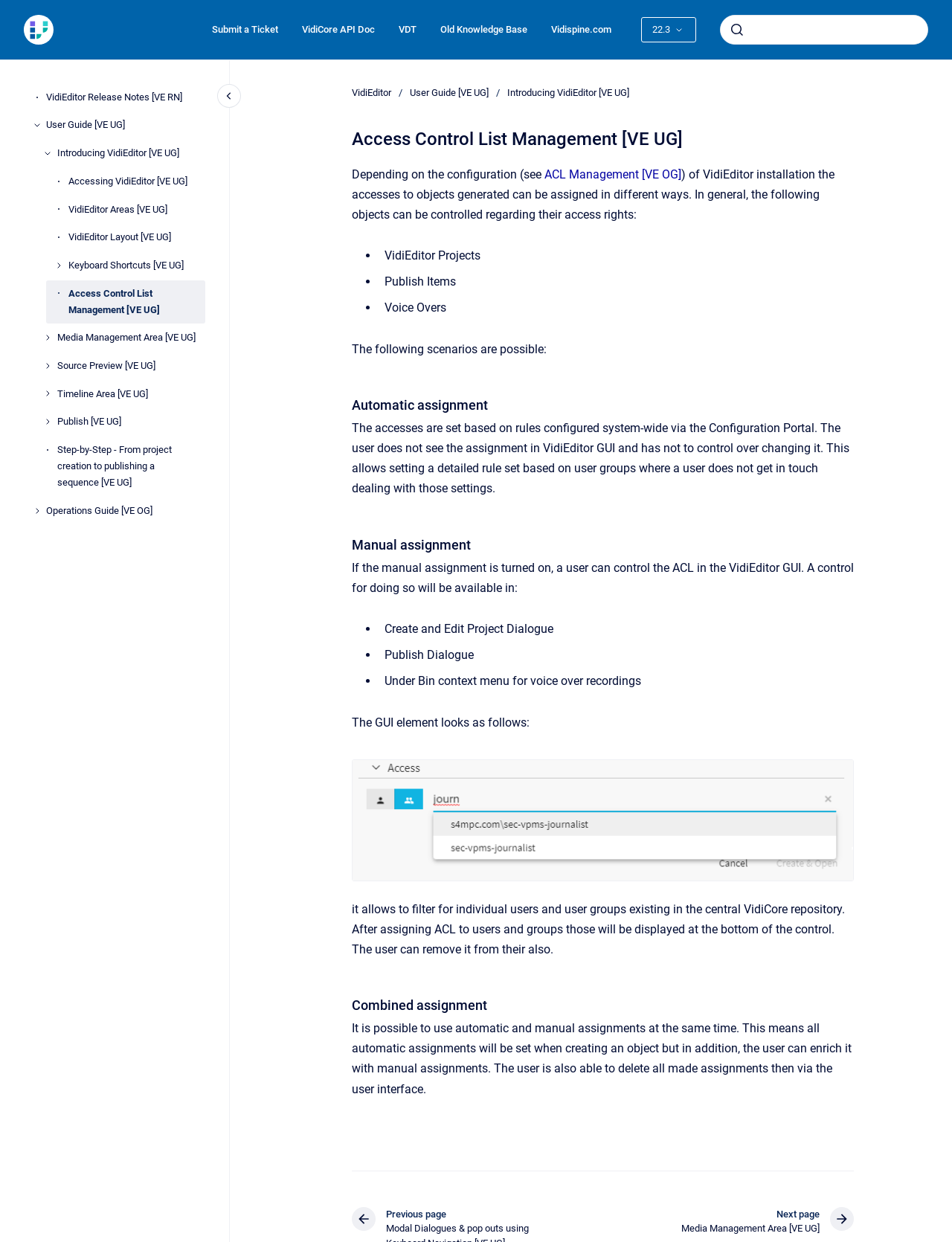Using the image as a reference, answer the following question in as much detail as possible:
What is the current page version?

I found the answer by looking at the button 'Page version 22.3' which has a popup menu and is located at the top right corner of the webpage.